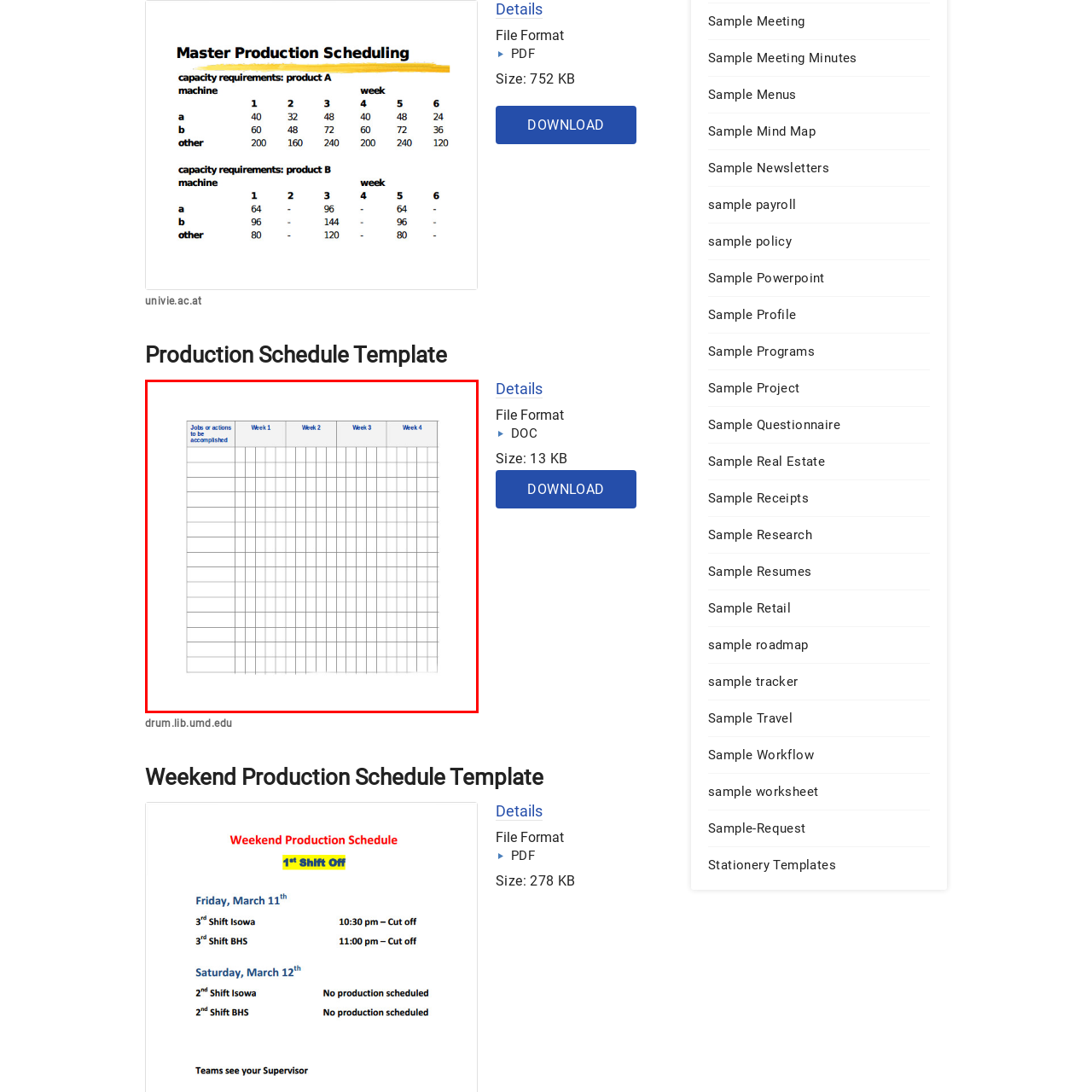Examine the red-bounded region in the image and describe it in detail.

The image features a structured template for production scheduling, designed to organize tasks over a four-week period. At the top, there are headers for "Jobs or actions to be accomplished" on the left and columns labeled "Week 1," "Week 2," "Week 3," and "Week 4," indicating time frames for planning. The grid layout provides multiple rows for individuals or teams to list specific jobs, ensuring clarity and efficiency in tracking progress throughout the month. This template is particularly useful for project management, allowing for effective delegation and monitoring of tasks.